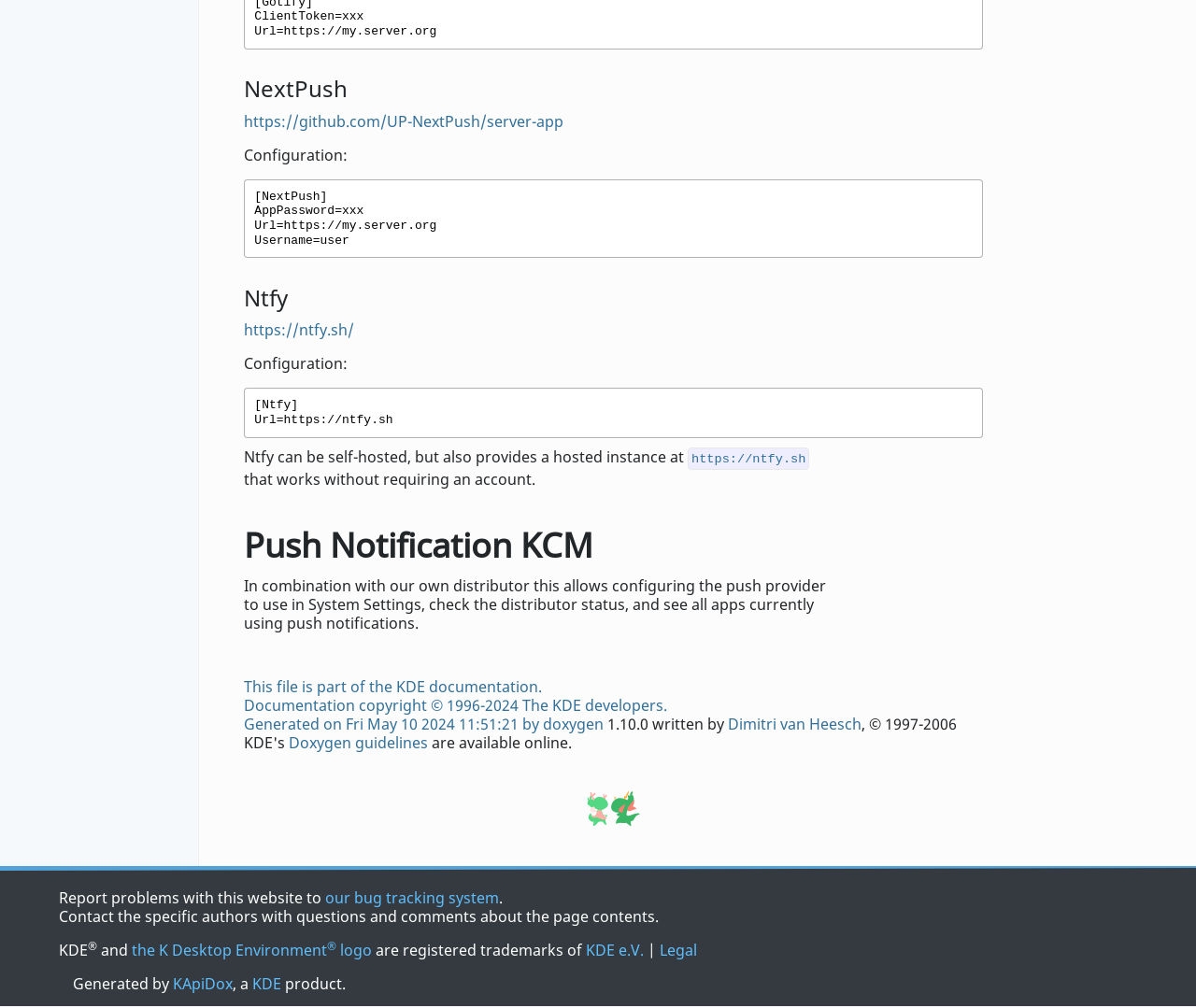Could you find the bounding box coordinates of the clickable area to complete this instruction: "Report problems with this website"?

[0.272, 0.88, 0.417, 0.9]